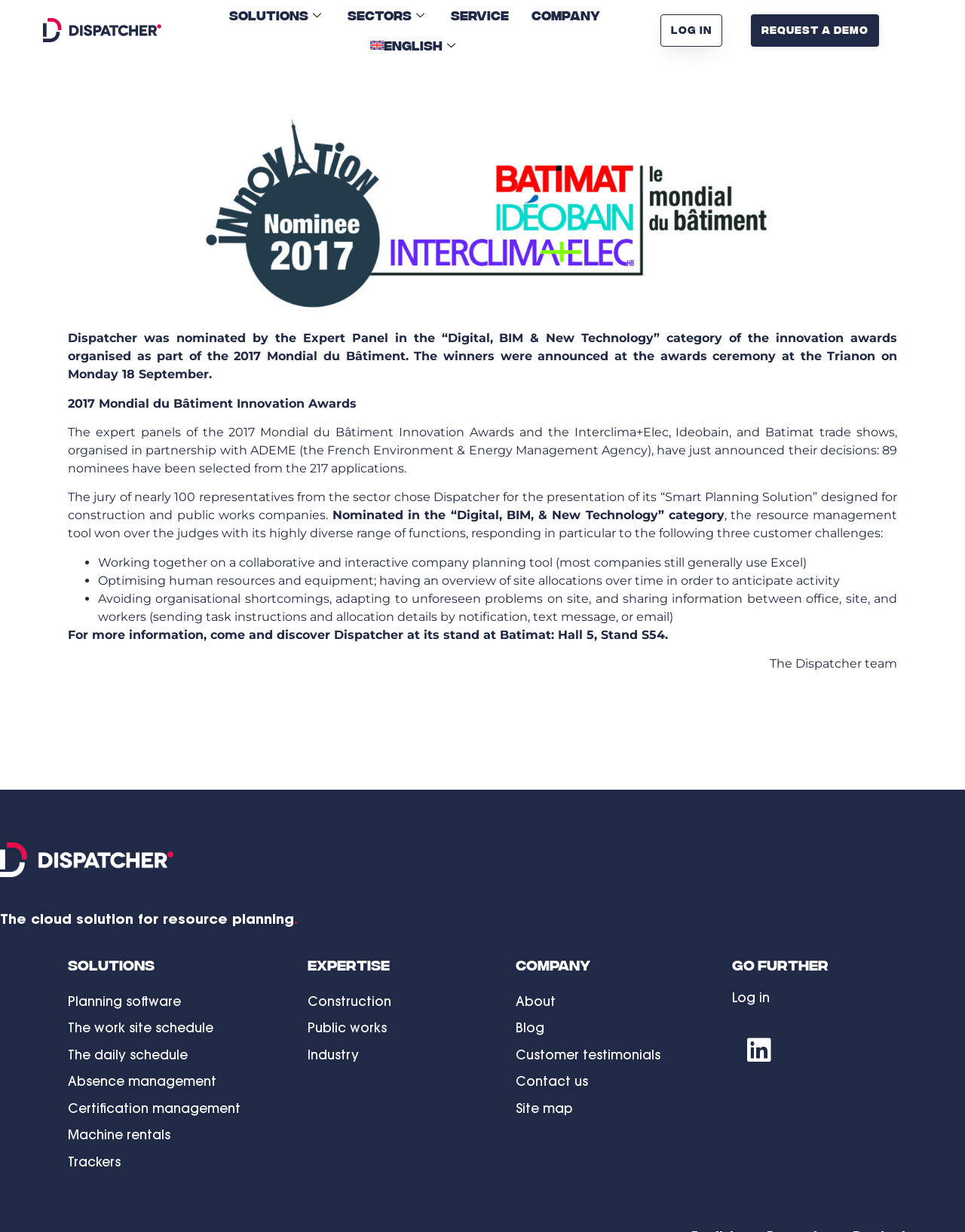Provide the bounding box coordinates of the HTML element this sentence describes: "Public works". The bounding box coordinates consist of four float numbers between 0 and 1, i.e., [left, top, right, bottom].

[0.319, 0.824, 0.401, 0.846]